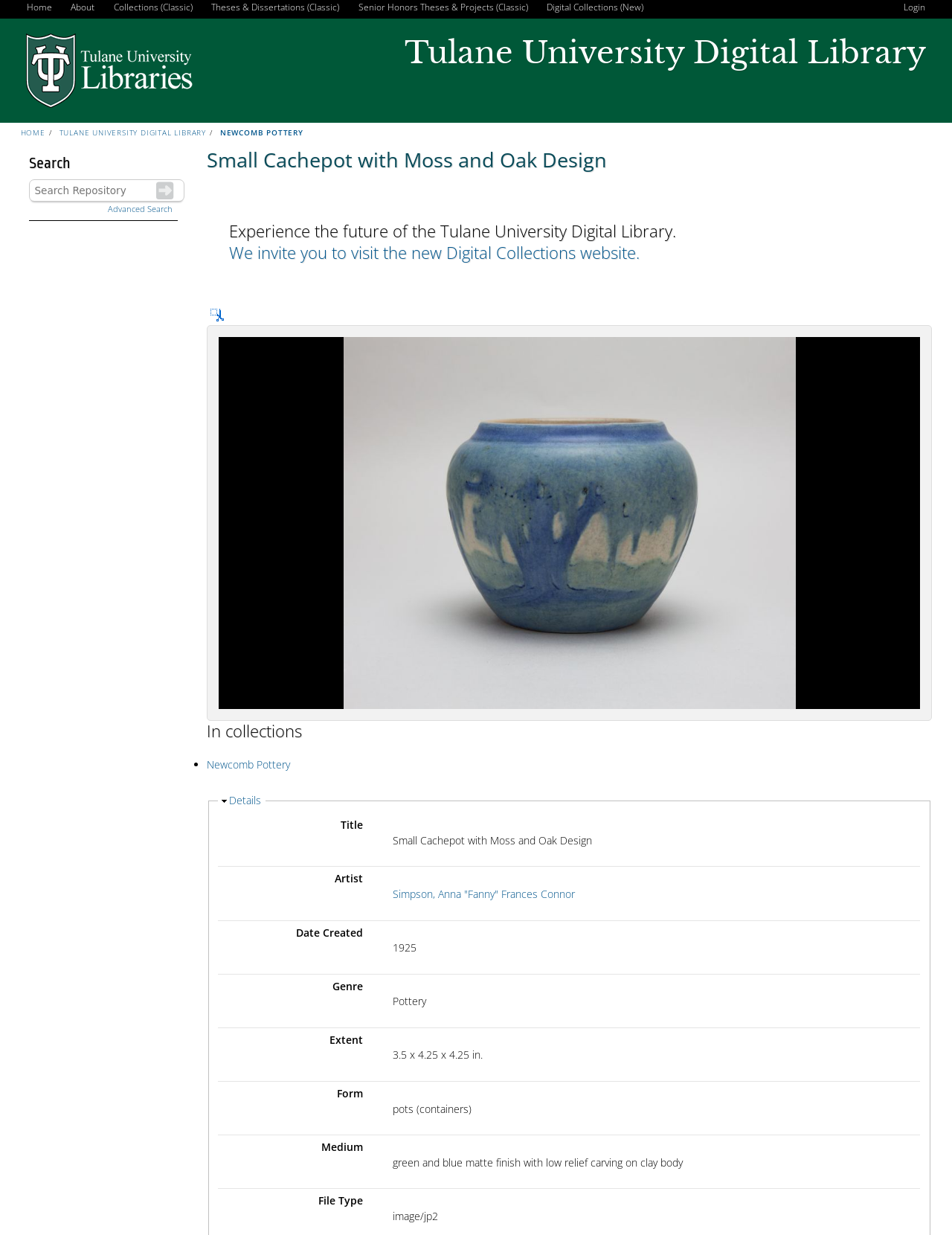What is the date created of the pottery?
Please give a detailed and elaborate explanation in response to the question.

I found the answer by looking at the description list detail 'Date Created' which is located in the section 'In collections' and the corresponding value is '1925'.